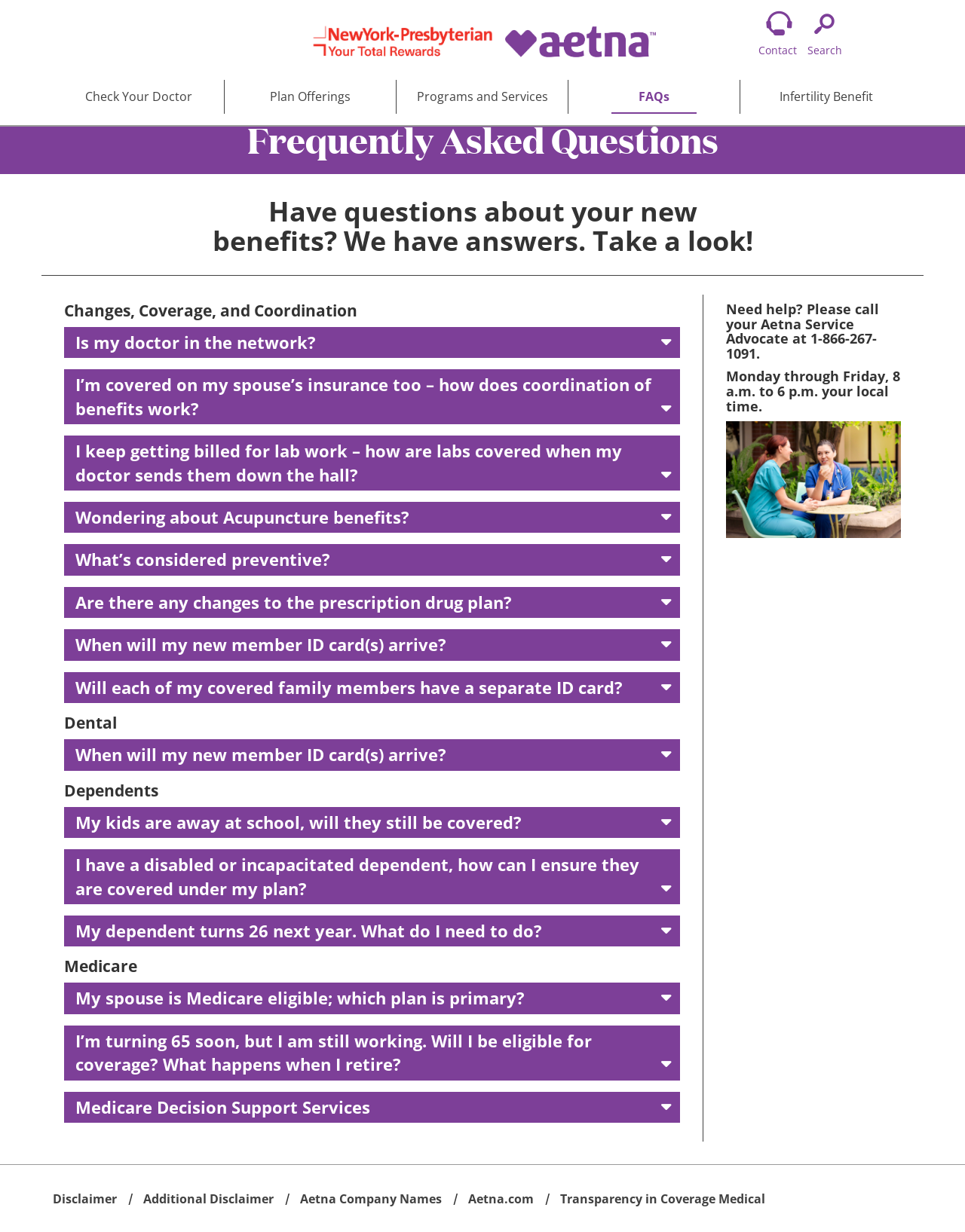What are the hours of operation for calling the Aetna Service Advocate?
Using the image, answer in one word or phrase.

Monday to Friday, 8am to 6pm